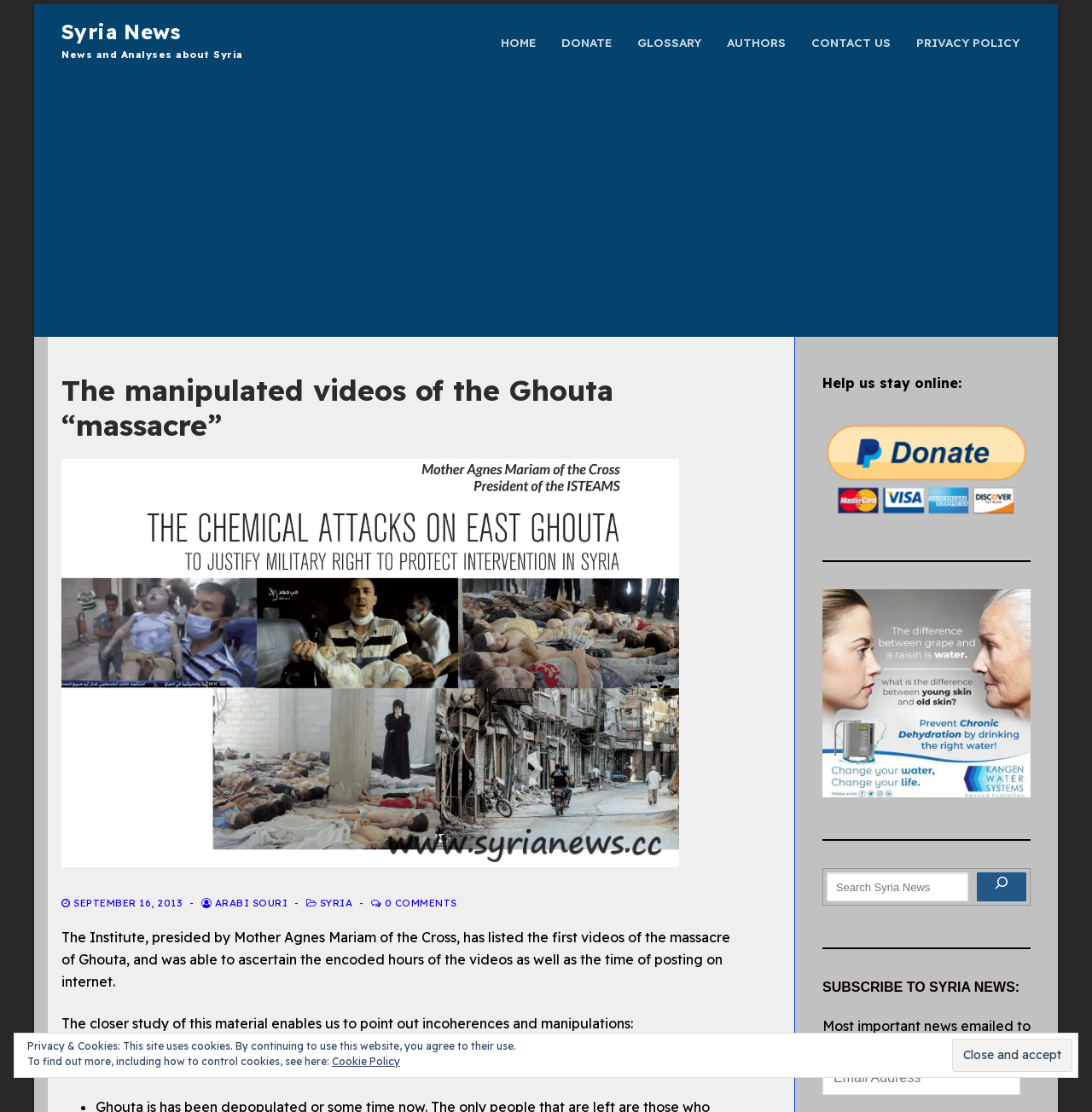Please specify the bounding box coordinates of the element that should be clicked to execute the given instruction: 'Click on the 'HOME' link'. Ensure the coordinates are four float numbers between 0 and 1, expressed as [left, top, right, bottom].

[0.448, 0.024, 0.501, 0.053]